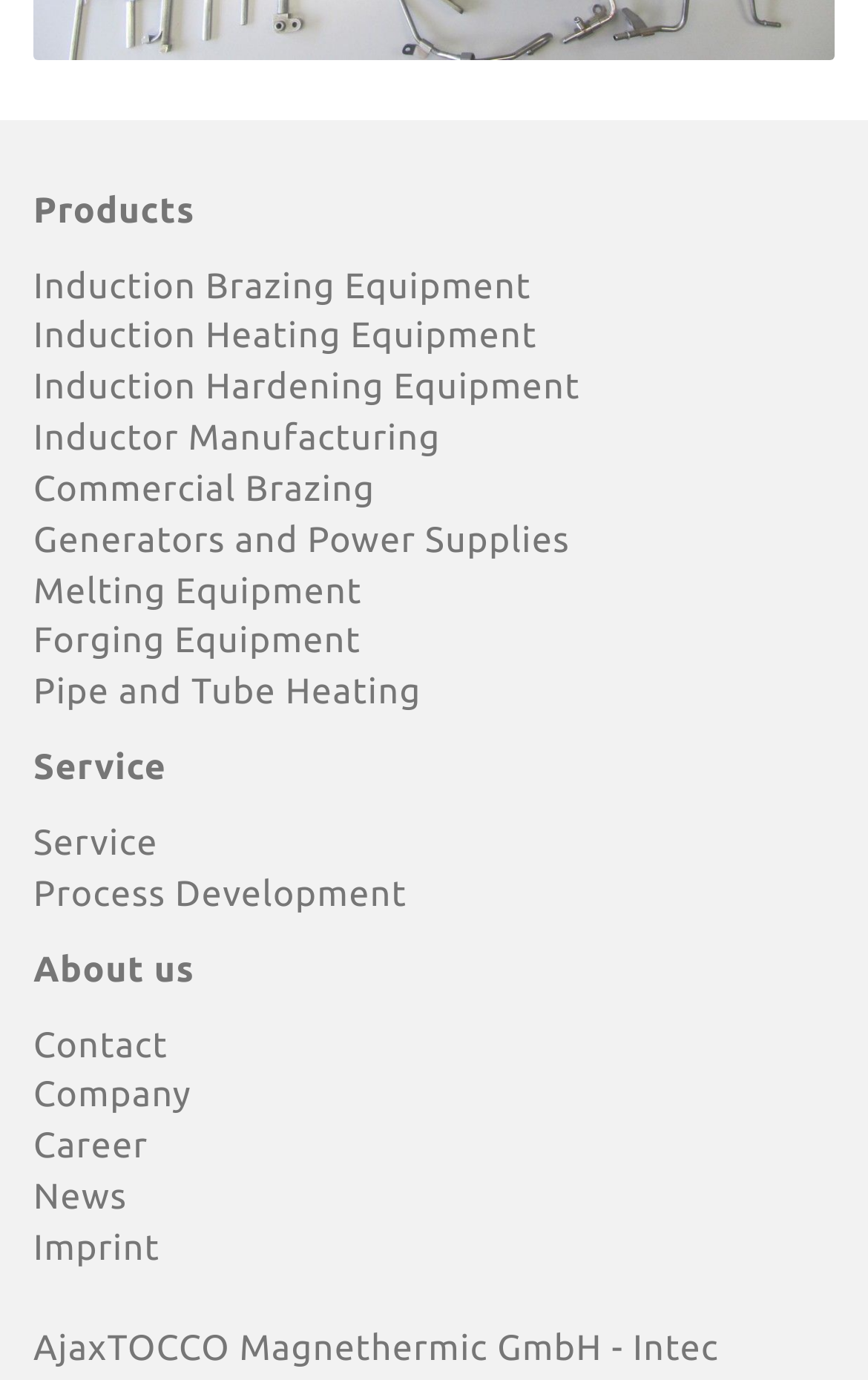What is the last service category?
Give a detailed response to the question by analyzing the screenshot.

The last service category is 'News' which is a link located at the bottom of the webpage with a bounding box of [0.038, 0.853, 0.147, 0.882].